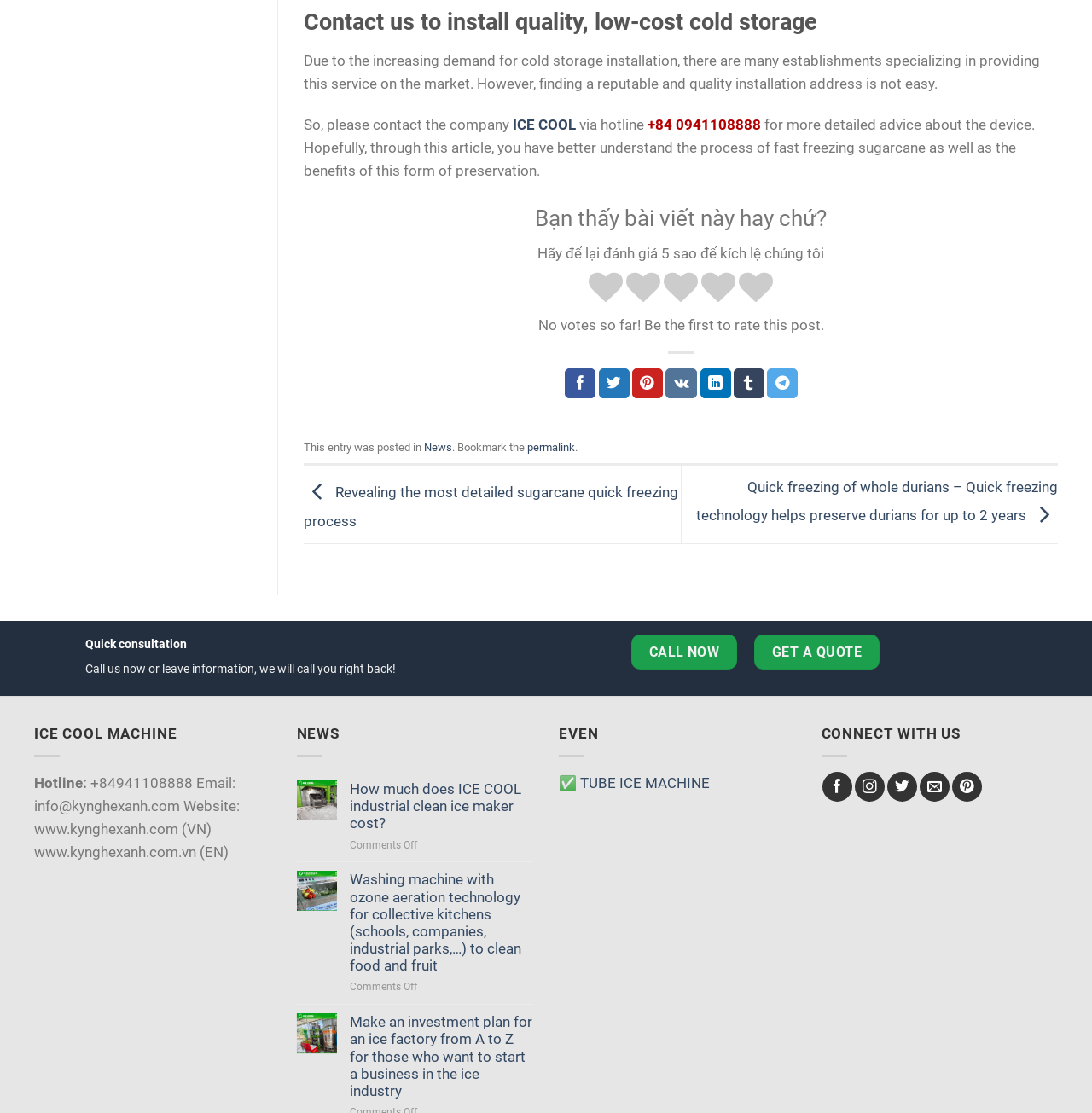Provide the bounding box coordinates for the UI element that is described as: "✅ TUBE ICE MACHINE".

[0.512, 0.696, 0.65, 0.711]